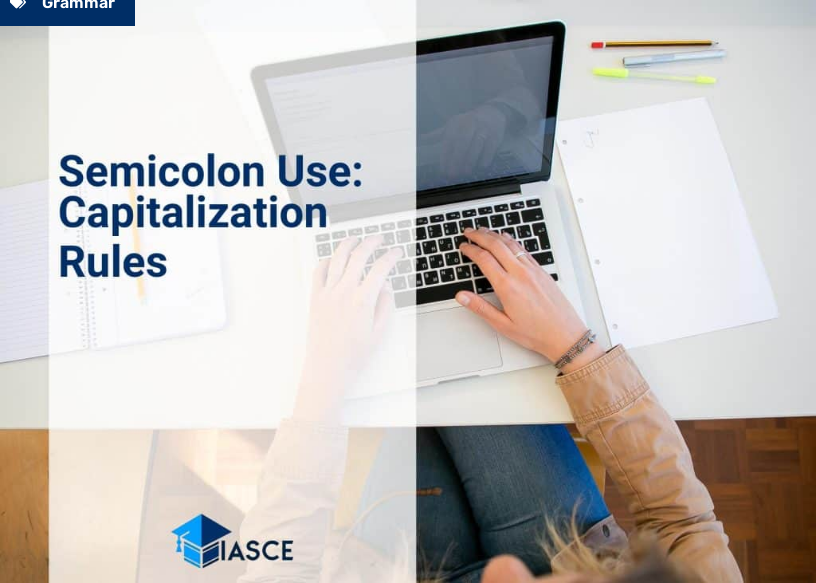What is the academic theme emphasized by?
Please respond to the question thoroughly and include all relevant details.

The surrounding writing tools, including a colorful set of pens and a stack of blank sheets, emphasize the academic theme, indicating that the image is related to writing, learning, and education.